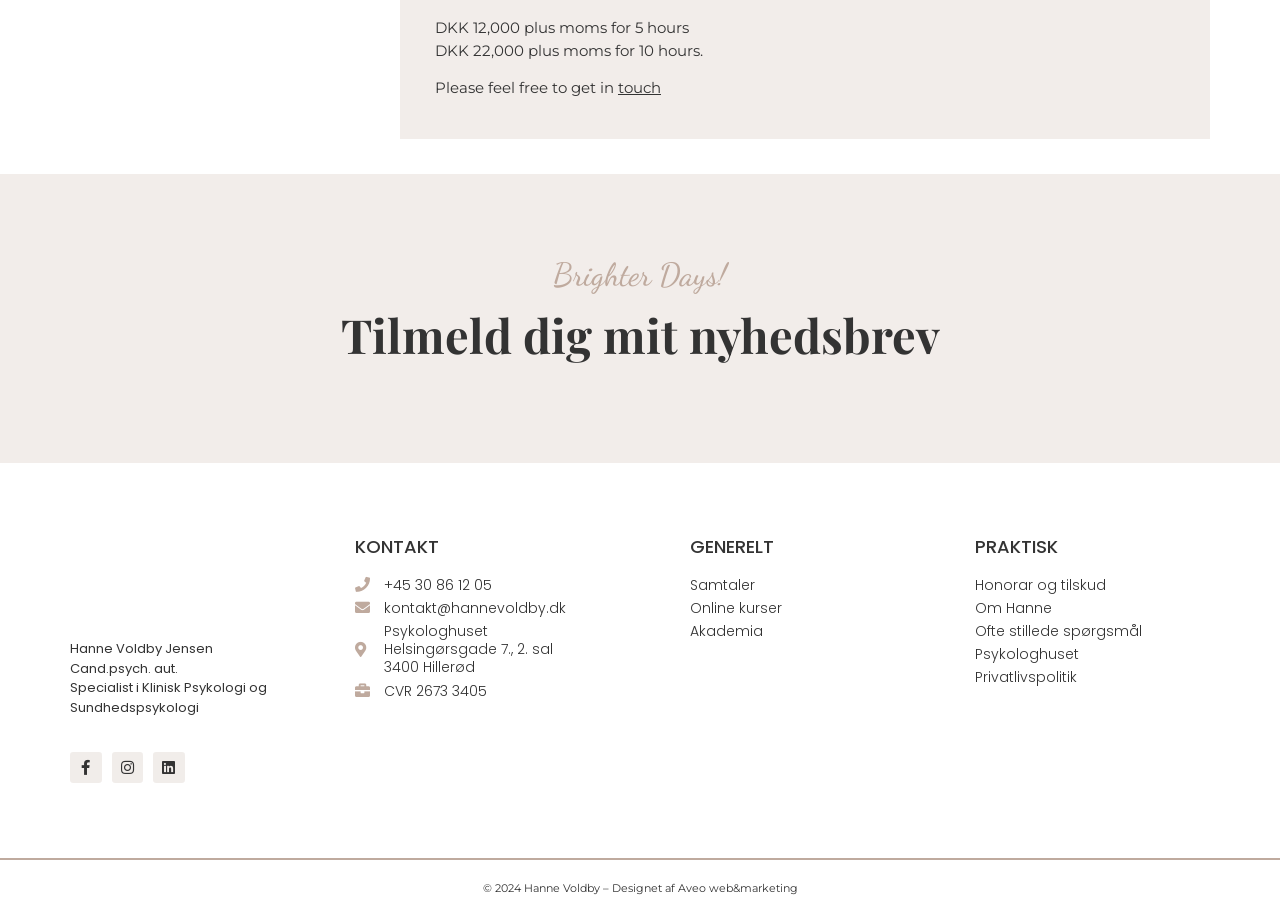Can you look at the image and give a comprehensive answer to the question:
What is the title of the second heading?

The title of the second heading can be found in the heading element 'Tilmeld dig mit nyhedsbrev' located at [0.208, 0.339, 0.792, 0.39] coordinates.